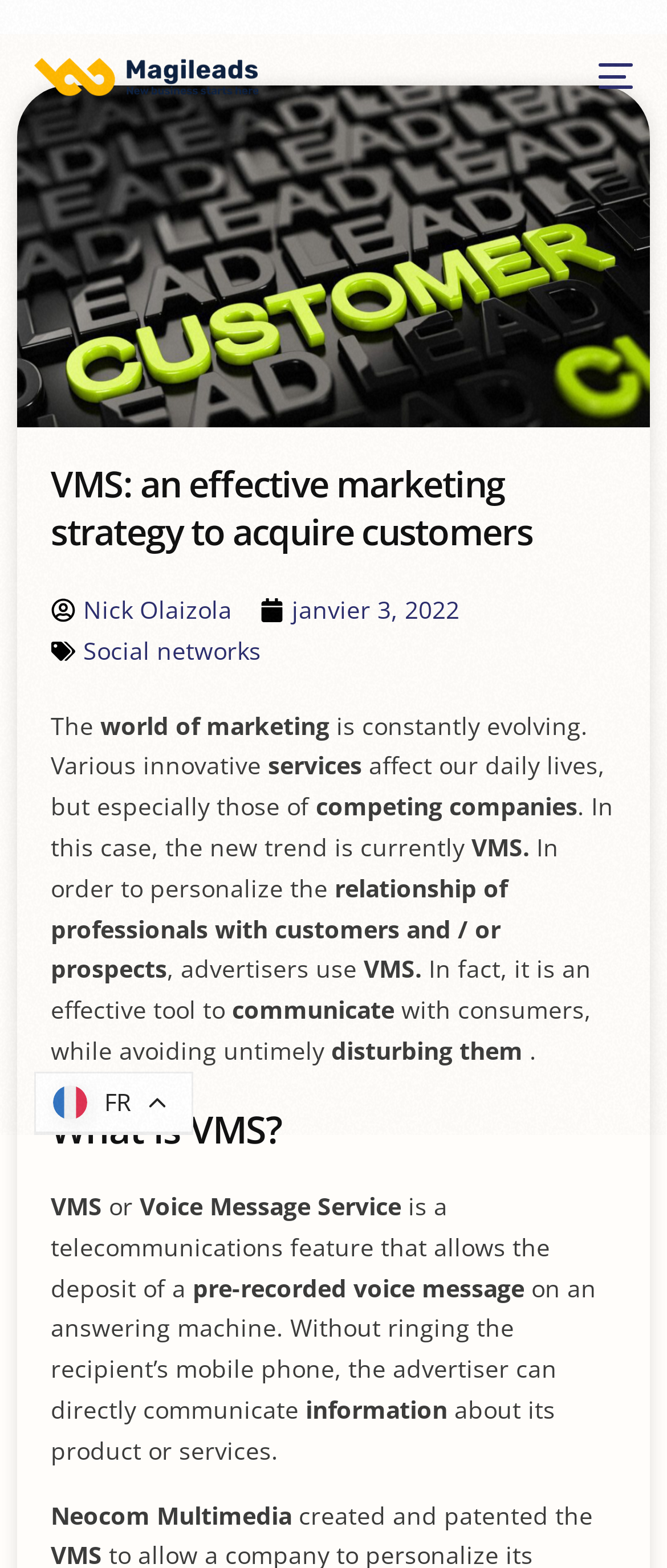Bounding box coordinates are specified in the format (top-left x, top-left y, bottom-right x, bottom-right y). All values are floating point numbers bounded between 0 and 1. Please provide the bounding box coordinate of the region this sentence describes: À propos de Magileads

[0.304, 0.41, 0.696, 0.43]